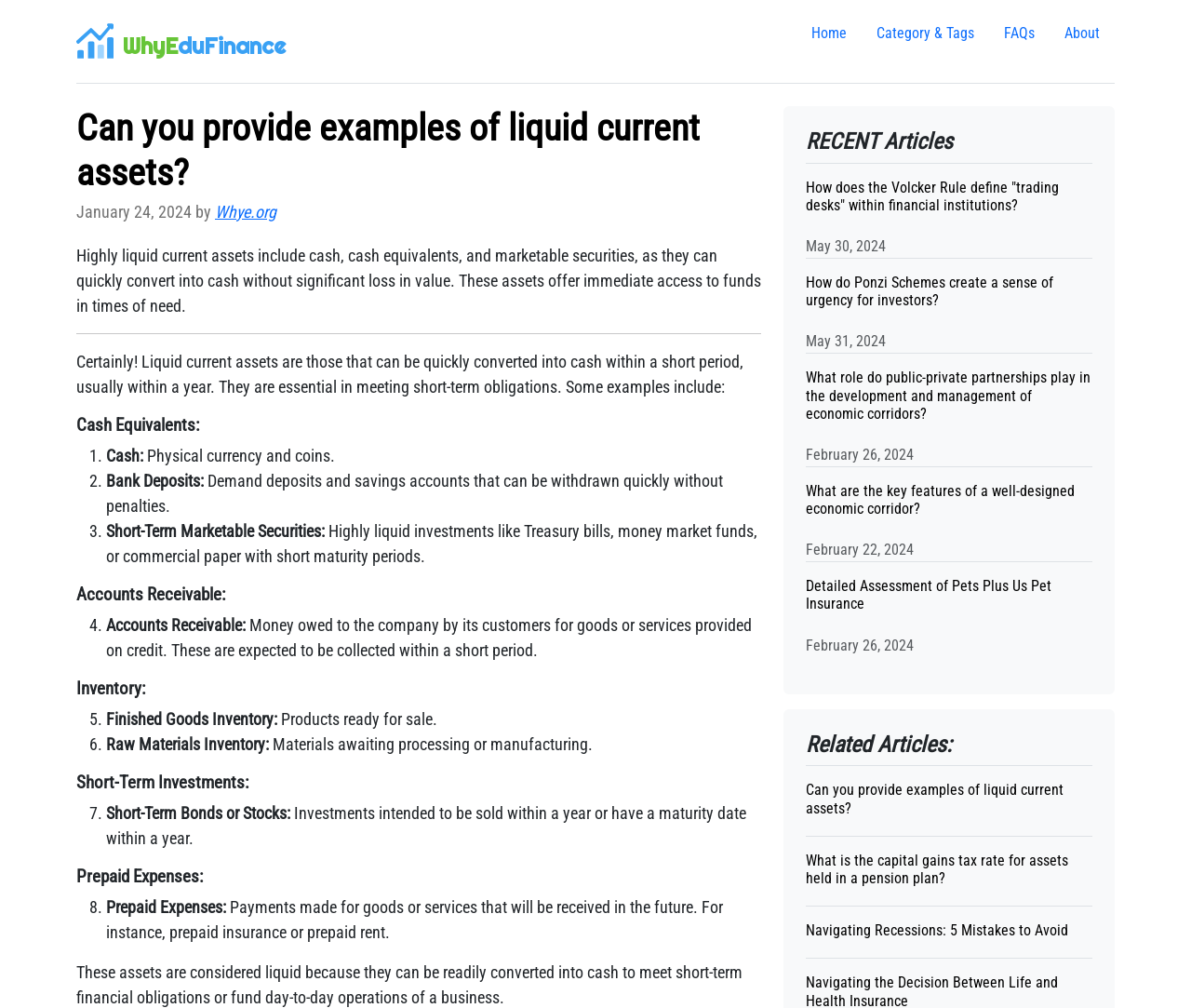Produce an extensive caption that describes everything on the webpage.

This webpage is about identifying highly liquid current assets, which can be quickly converted into cash without significant loss in value. The page is divided into two main sections: the main content area and the sidebar.

At the top of the page, there is a logo and a navigation menu with links to "Home", "Category & Tags", "FAQs", and "About". Below the navigation menu, there is a heading that reads "Can you provide examples of liquid current assets?" followed by a brief description of highly liquid current assets.

The main content area is divided into sections, each with a heading and a list of examples. The sections include "Cash Equivalents", "Accounts Receivable", "Inventory", "Short-Term Investments", and "Prepaid Expenses". Each section has a list of items, numbered from 1 to 8, with descriptions of each item.

To the right of the main content area, there is a sidebar with a heading "RECENT Articles" and a list of article titles with links. Each article title is followed by a date. The articles appear to be related to finance and economics.

Overall, the webpage provides a detailed explanation of highly liquid current assets, with examples and descriptions, and also features a list of related articles in the sidebar.